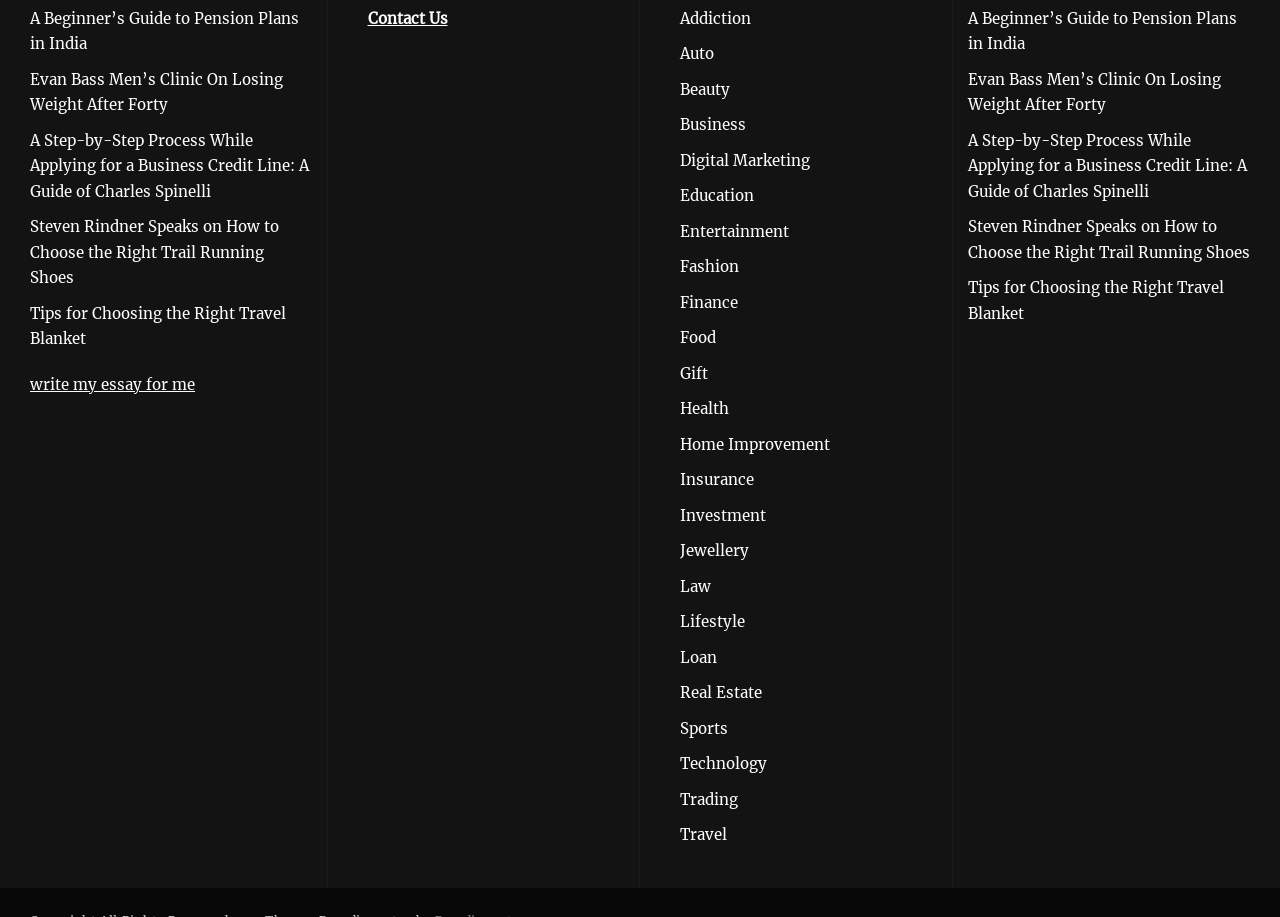Determine the bounding box coordinates for the area you should click to complete the following instruction: "learn about business credit line".

[0.023, 0.143, 0.241, 0.219]